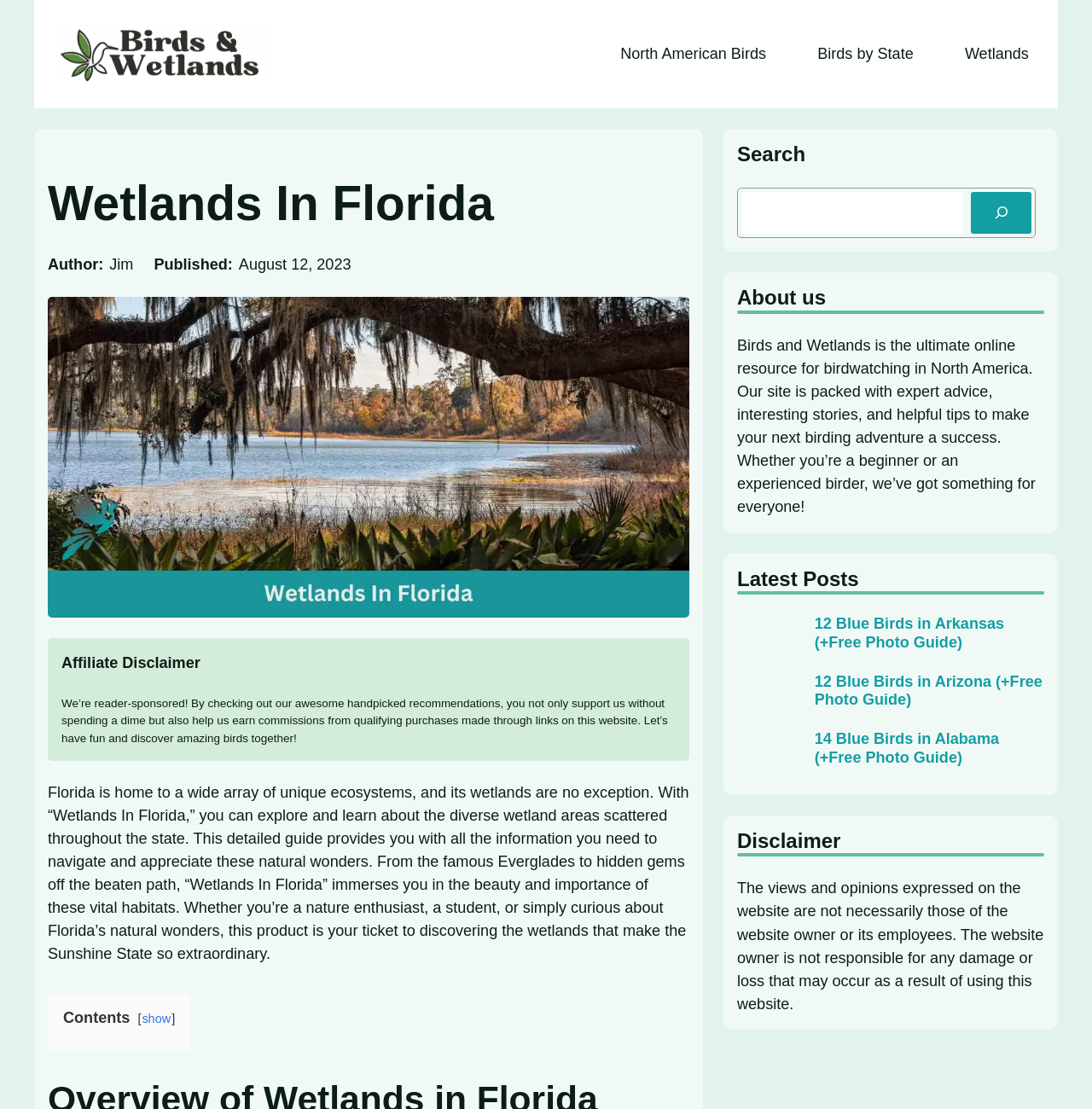What is the main topic of this website?
Based on the screenshot, give a detailed explanation to answer the question.

Based on the navigation menu and the content of the webpage, it appears that the main topic of this website is birds and wetlands, specifically in Florida and North America.